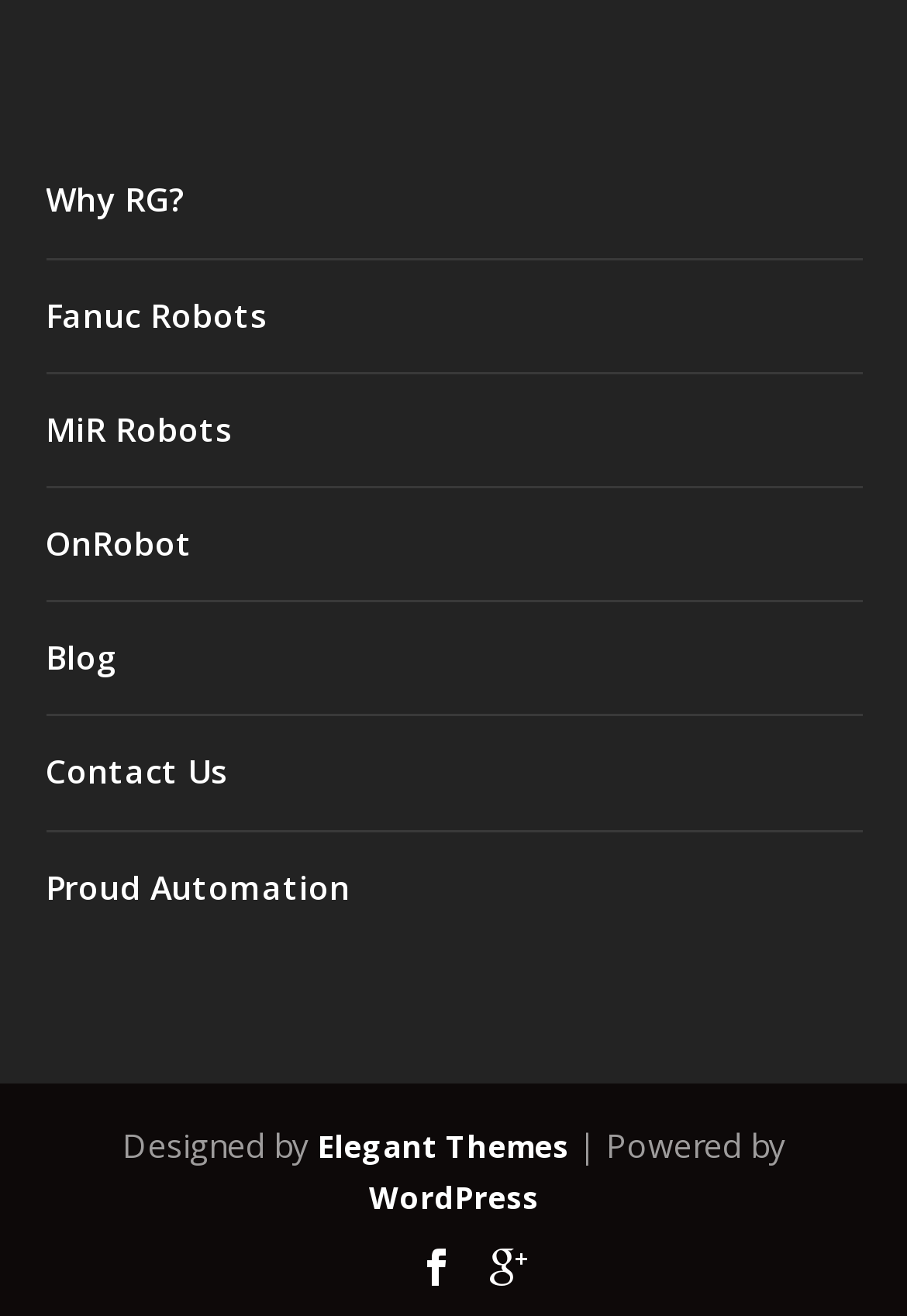Please identify the coordinates of the bounding box that should be clicked to fulfill this instruction: "Contact 'Proud Automation'".

[0.05, 0.656, 0.386, 0.69]